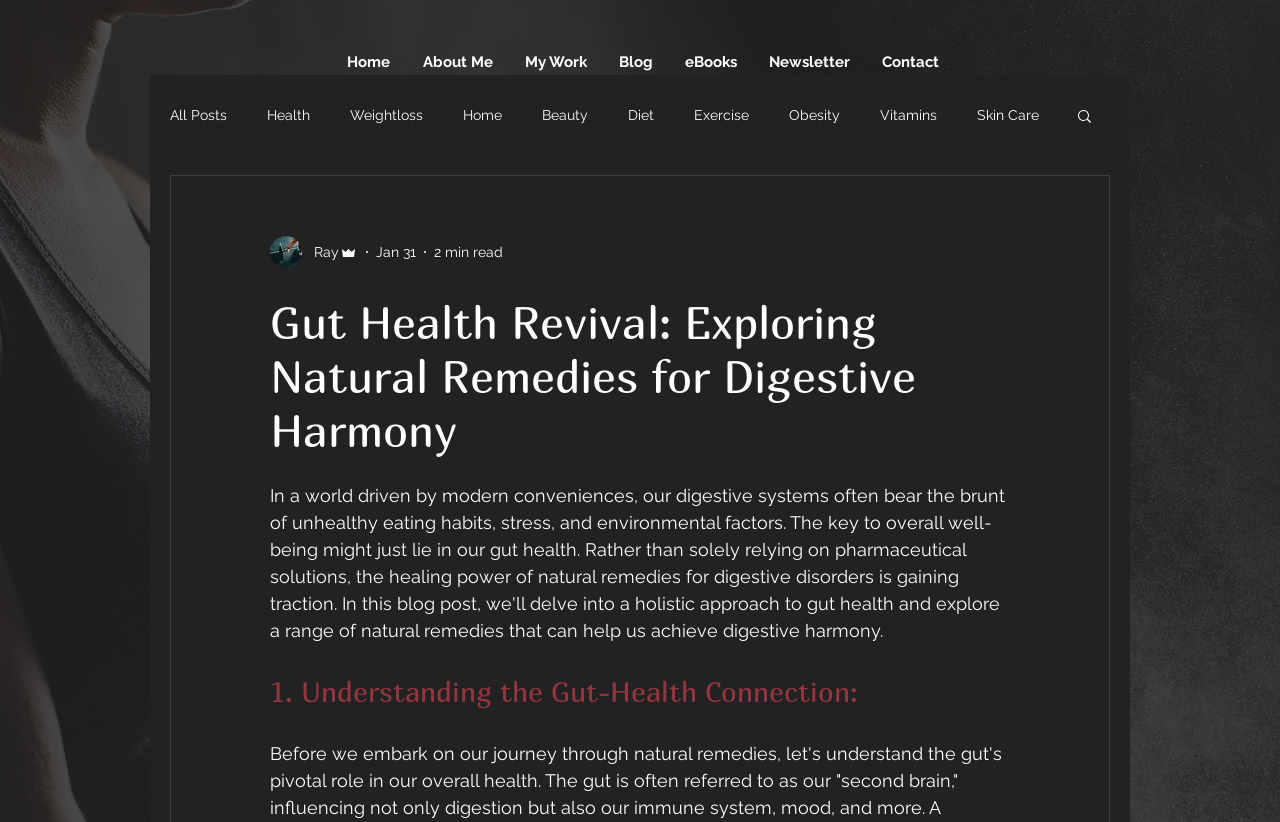Given the following UI element description: "Food", find the bounding box coordinates in the webpage screenshot.

[0.669, 0.227, 0.695, 0.247]